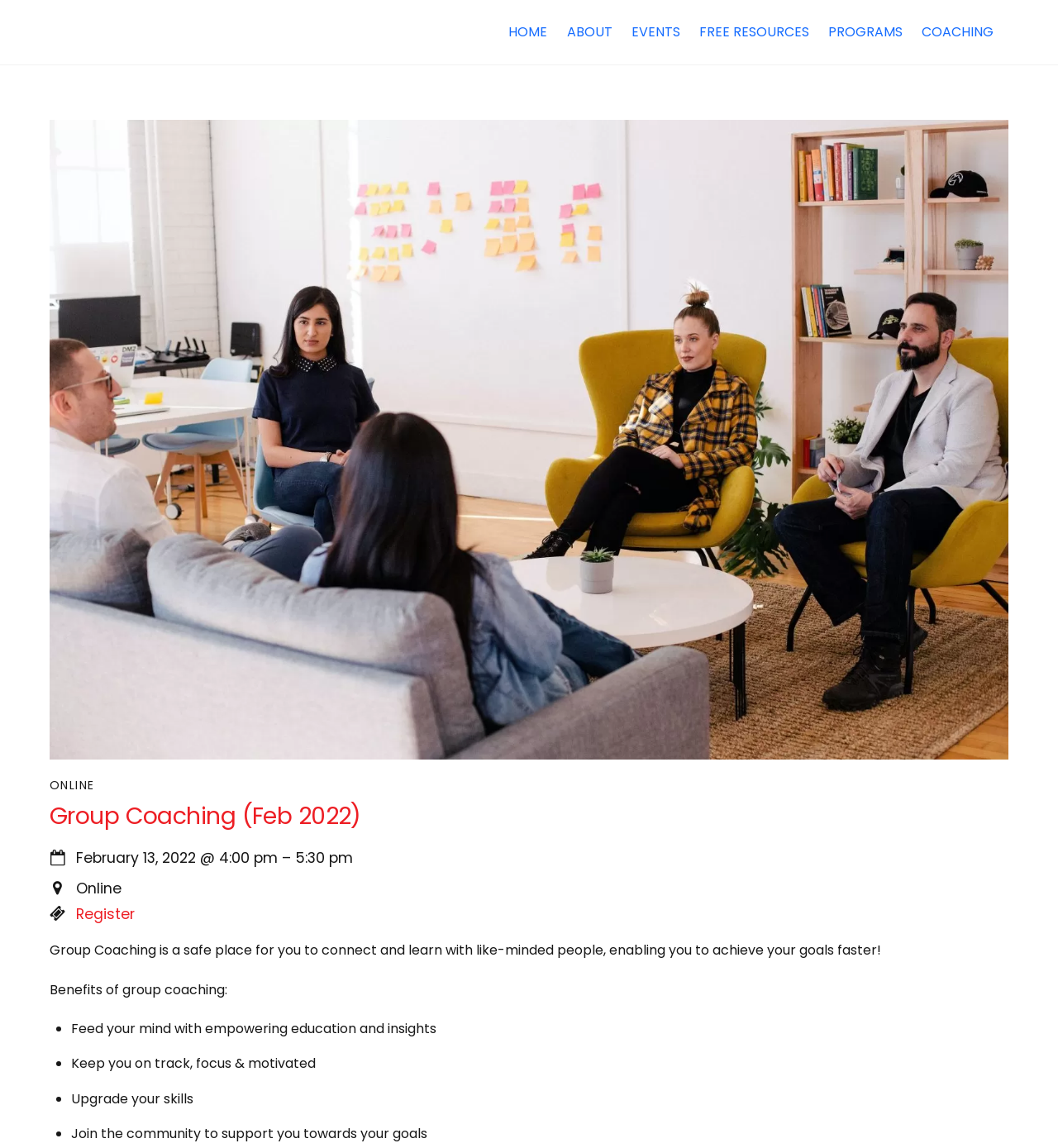Find the bounding box coordinates of the element to click in order to complete this instruction: "Explore the COACHING program". The bounding box coordinates must be four float numbers between 0 and 1, denoted as [left, top, right, bottom].

[0.864, 0.012, 0.947, 0.044]